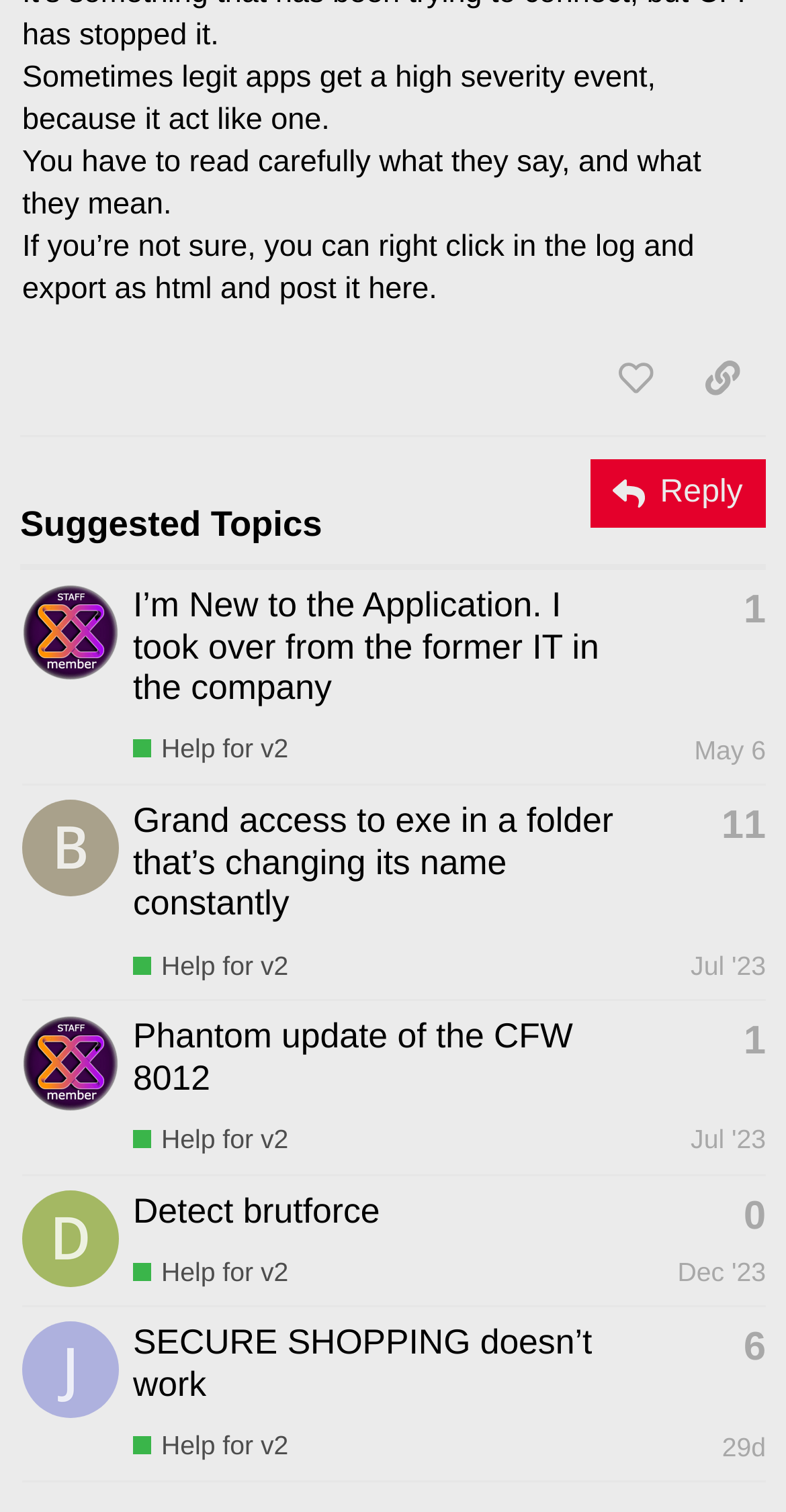Please identify the bounding box coordinates of where to click in order to follow the instruction: "Log In".

None